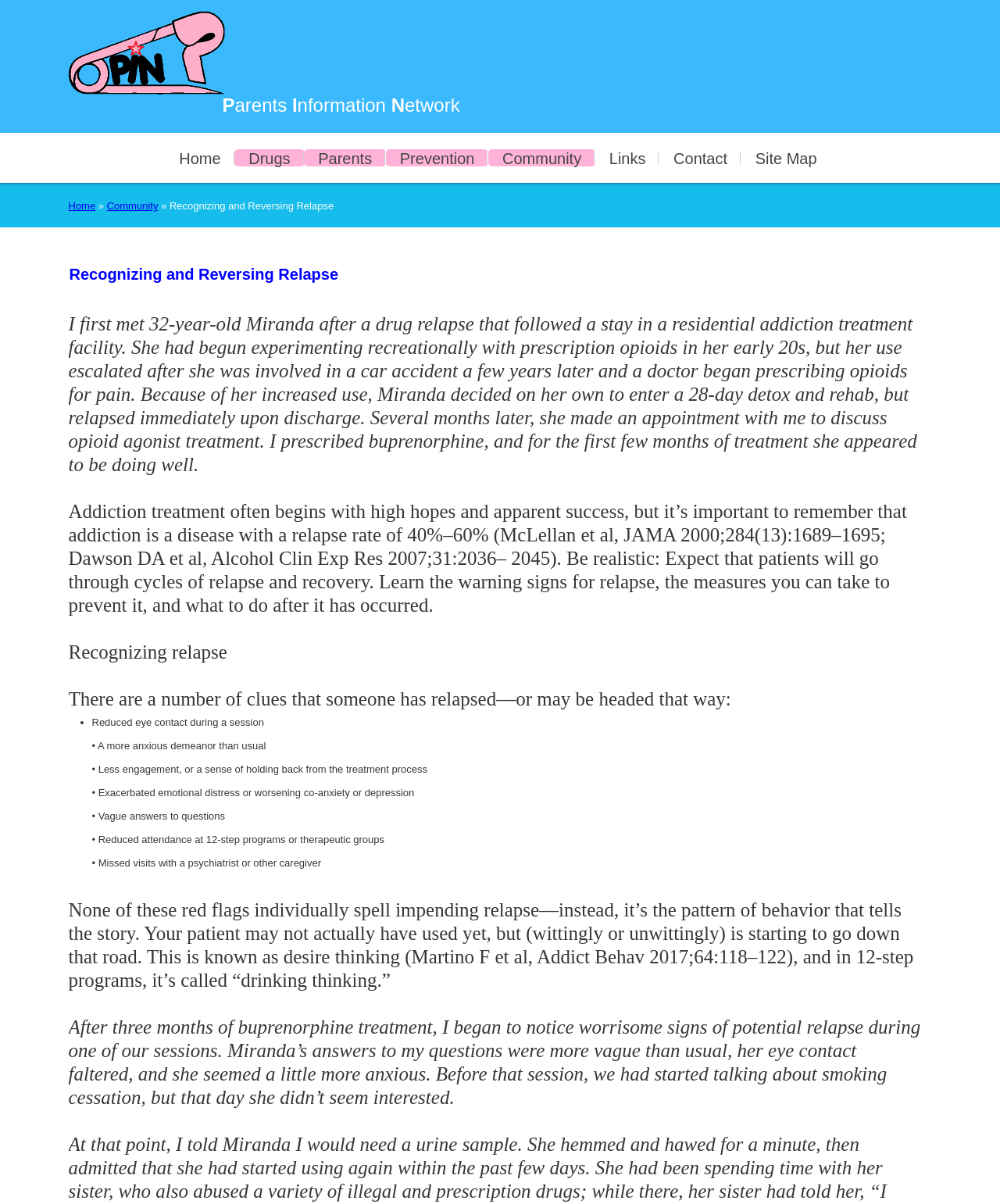Determine the bounding box coordinates for the clickable element to execute this instruction: "Click on the 'Drugs' link". Provide the coordinates as four float numbers between 0 and 1, i.e., [left, top, right, bottom].

[0.235, 0.115, 0.304, 0.147]